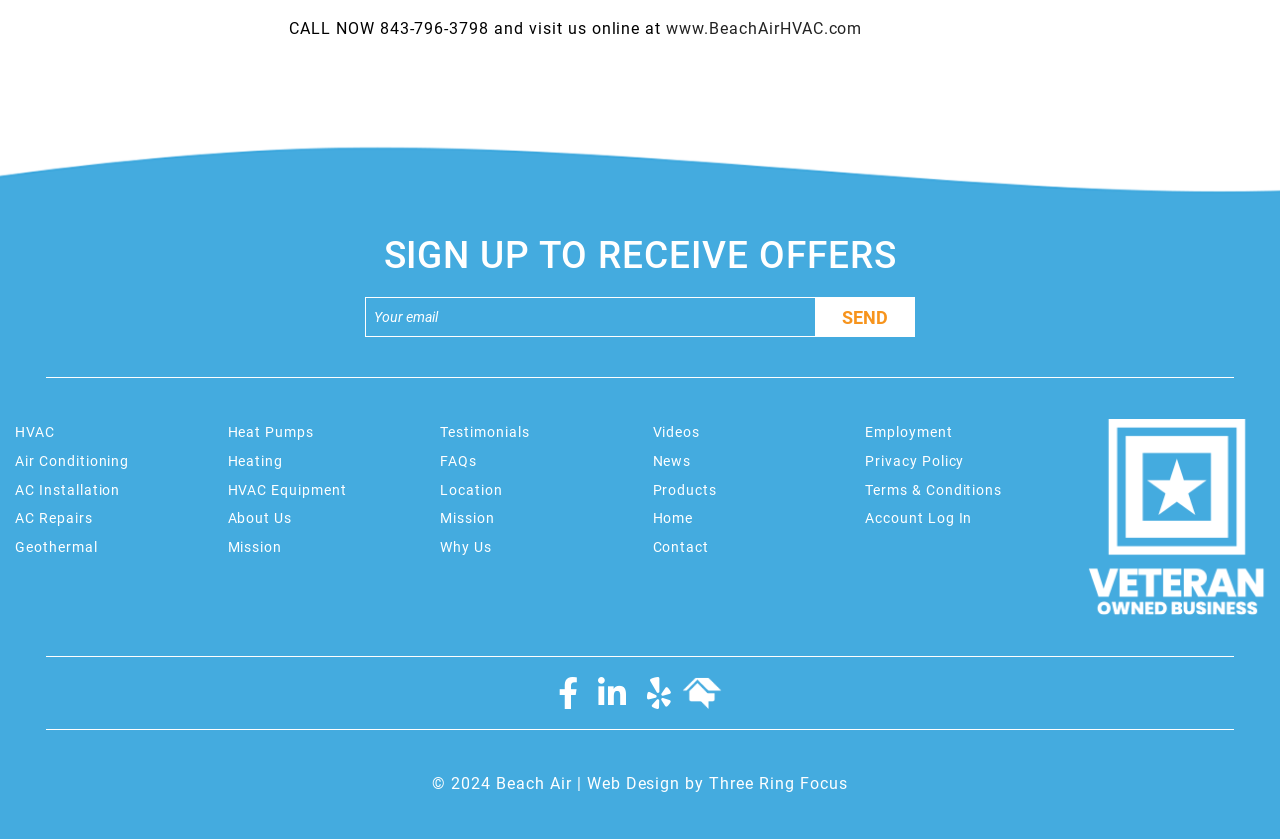Using the element description: "Heat Pumps", determine the bounding box coordinates for the specified UI element. The coordinates should be four float numbers between 0 and 1, [left, top, right, bottom].

[0.178, 0.505, 0.245, 0.524]